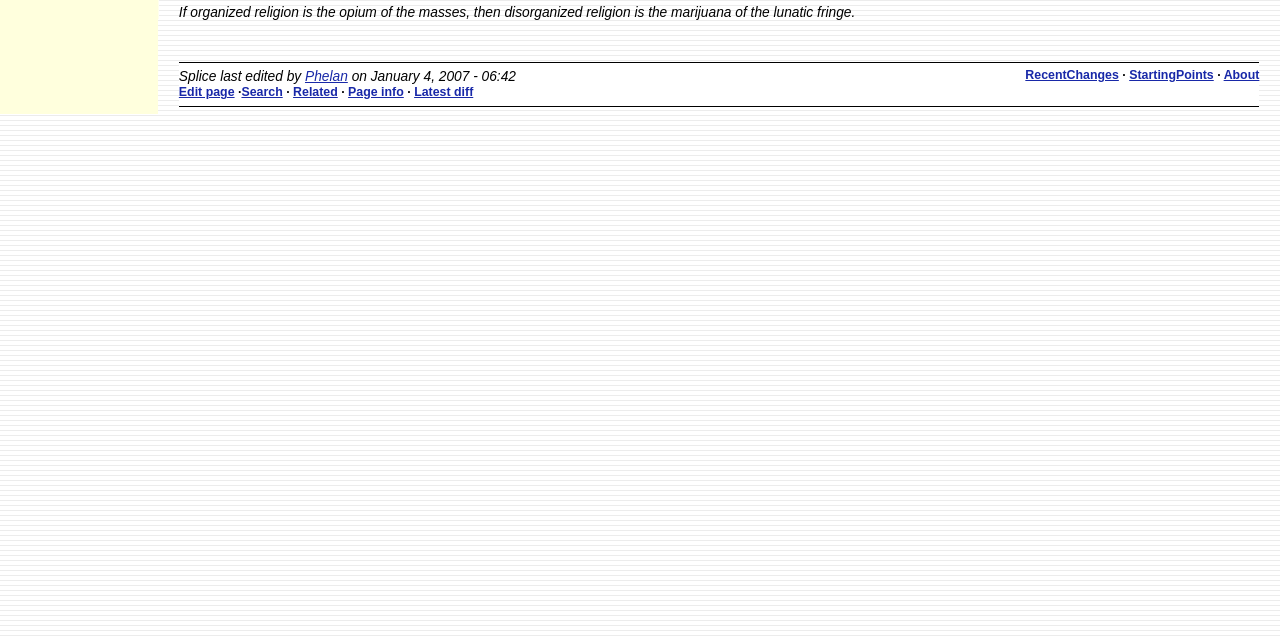Extract the bounding box coordinates for the described element: "Edit page". The coordinates should be represented as four float numbers between 0 and 1: [left, top, right, bottom].

[0.14, 0.133, 0.183, 0.155]